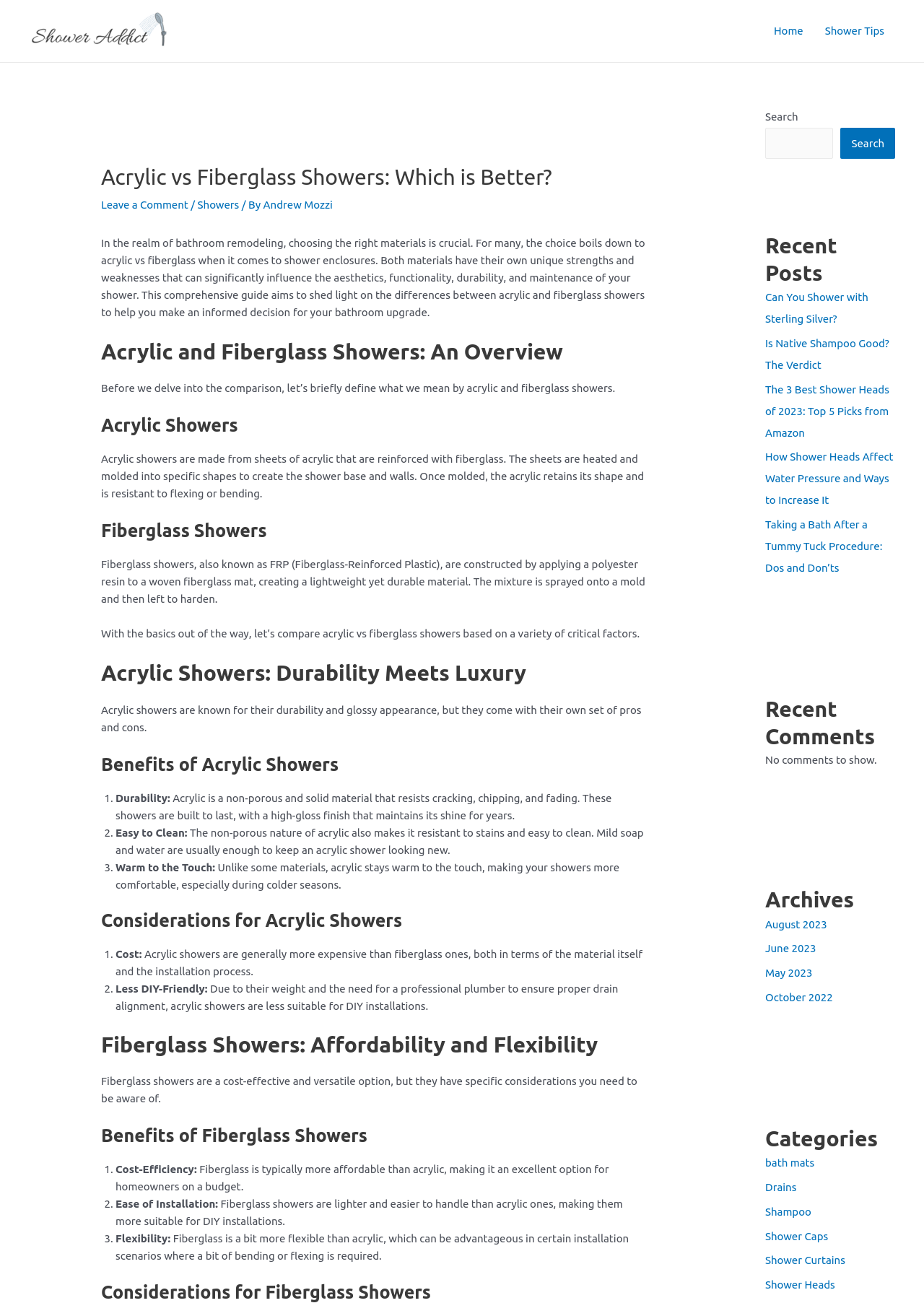Look at the image and answer the question in detail:
How many recent posts are listed?

In the 'Recent Posts' section, there are five links to different articles, which are 'Can You Shower with Sterling Silver?', 'Is Native Shampoo Good? The Verdict', 'The 3 Best Shower Heads of 2023: Top 5 Picks from Amazon', 'How Shower Heads Affect Water Pressure and Ways to Increase It', and 'Taking a Bath After a Tummy Tuck Procedure: Dos and Don’ts'.